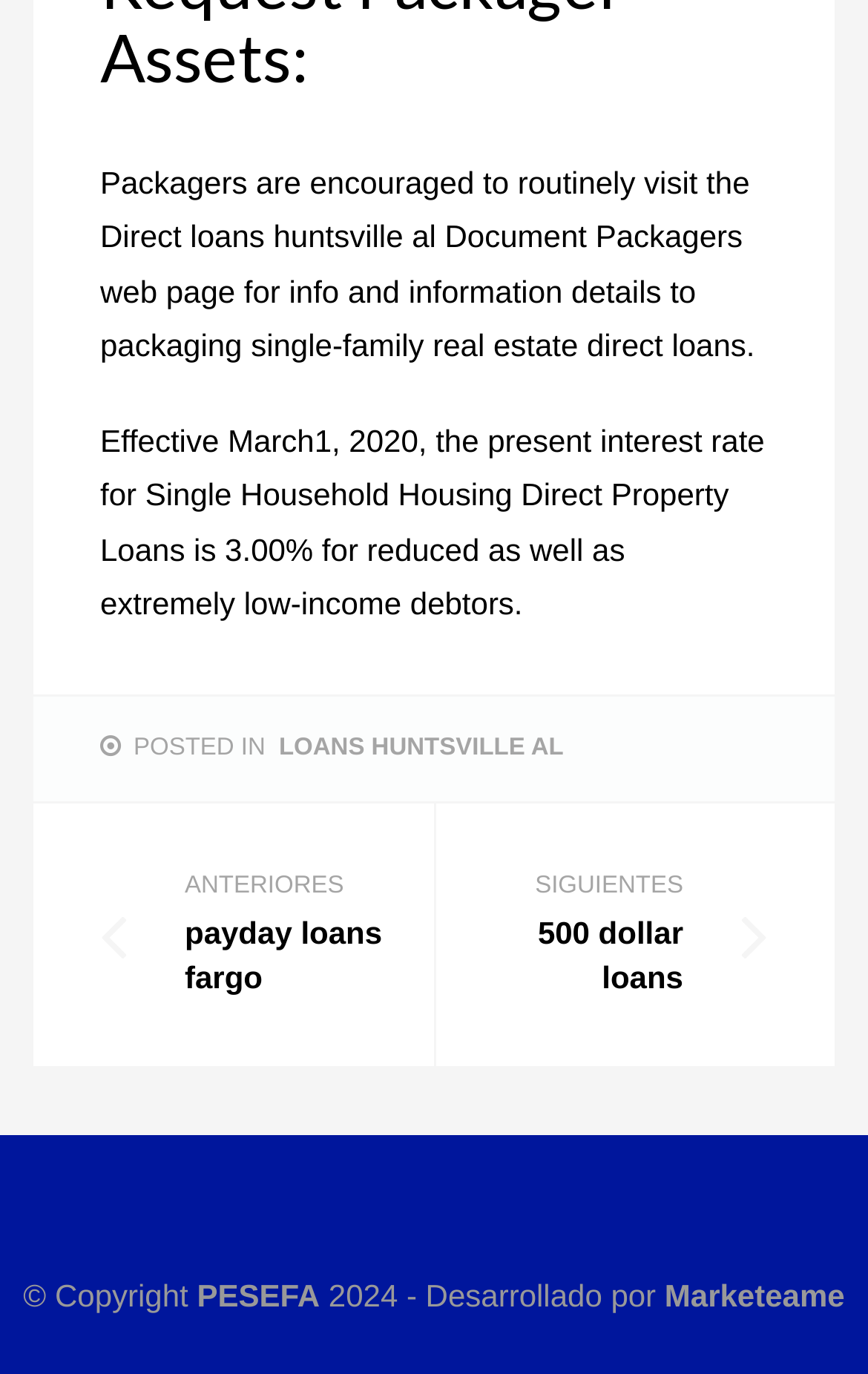Find the bounding box coordinates for the UI element whose description is: "Marketeame". The coordinates should be four float numbers between 0 and 1, in the format [left, top, right, bottom].

[0.766, 0.931, 0.973, 0.956]